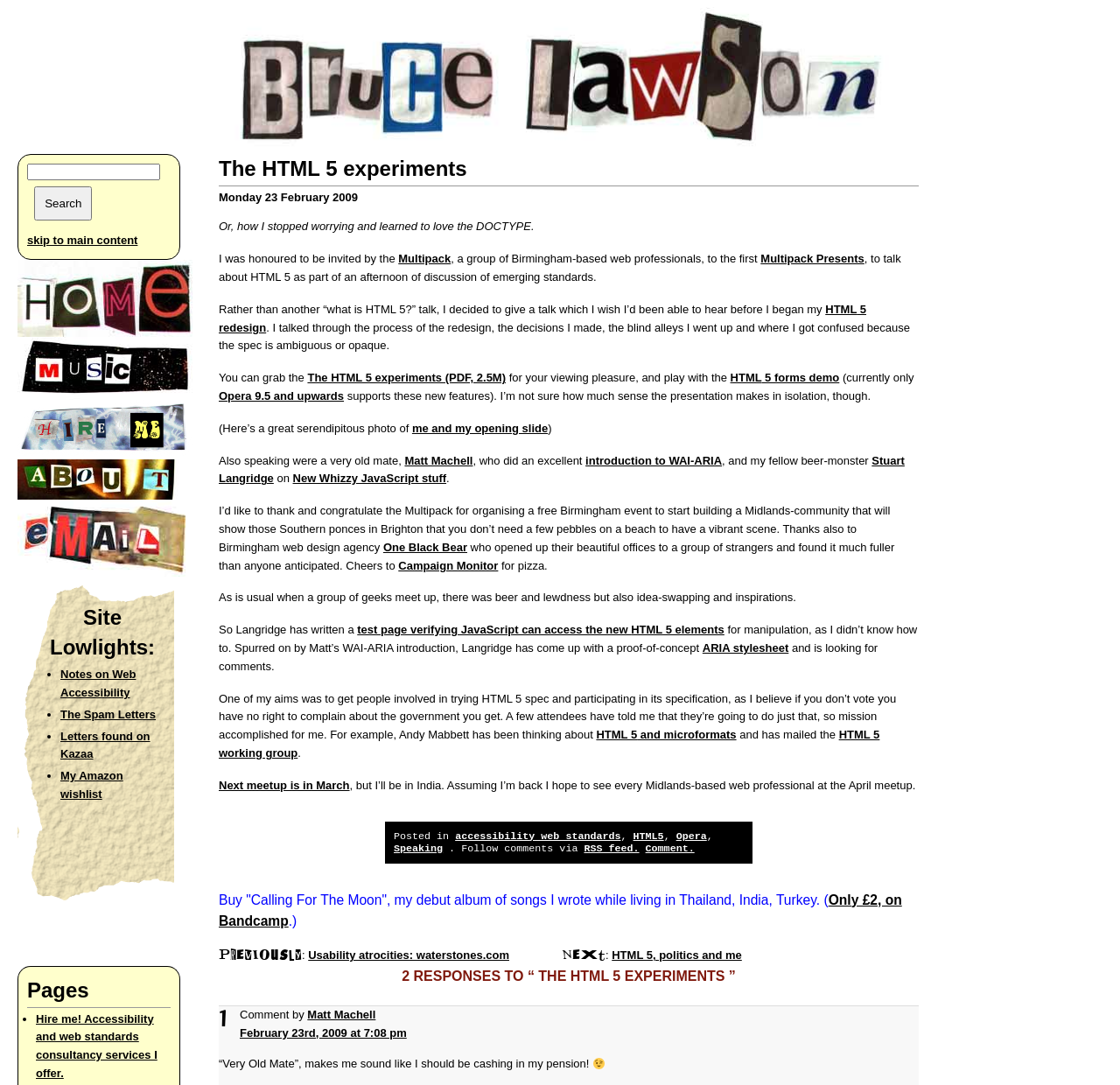Identify the bounding box coordinates of the part that should be clicked to carry out this instruction: "Check out the HTML 5 forms demo".

[0.652, 0.342, 0.749, 0.354]